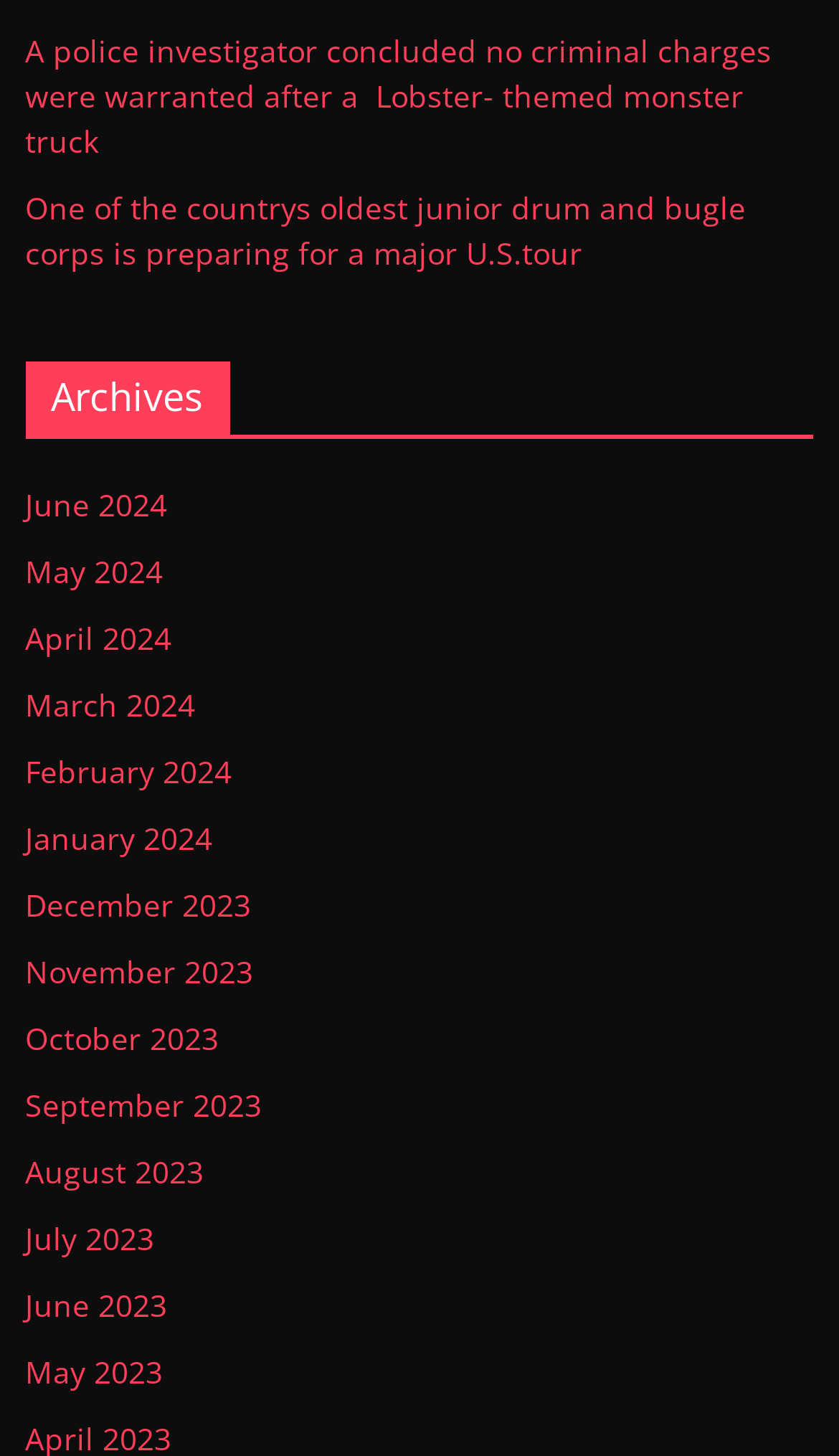What is the earliest month and year mentioned on the webpage?
Please provide a detailed and thorough answer to the question.

The earliest month and year mentioned on the webpage is 'May 2023', which is the last link below the 'Archives' heading.